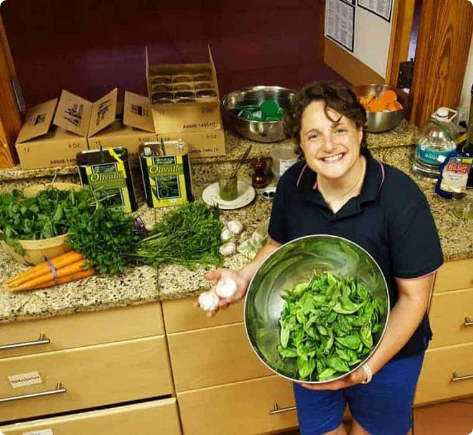Generate a detailed explanation of the scene depicted in the image.

In a vibrant kitchen filled with fresh produce, a joyful woman smiles widely as she holds a large bowl brimming with fresh greens. Surrounding her, a colorful array of ingredients includes carrots, garlic, and a variety of herbs, showcasing the bounty of nature. Behind her, glass jars and bottles add to the kitchen's rustic charm, hinting at a creative culinary endeavor. The warm lighting and inviting atmosphere emphasize the love and passion for cooking, making it clear that this moment is one of celebration and connection to wholesome food.